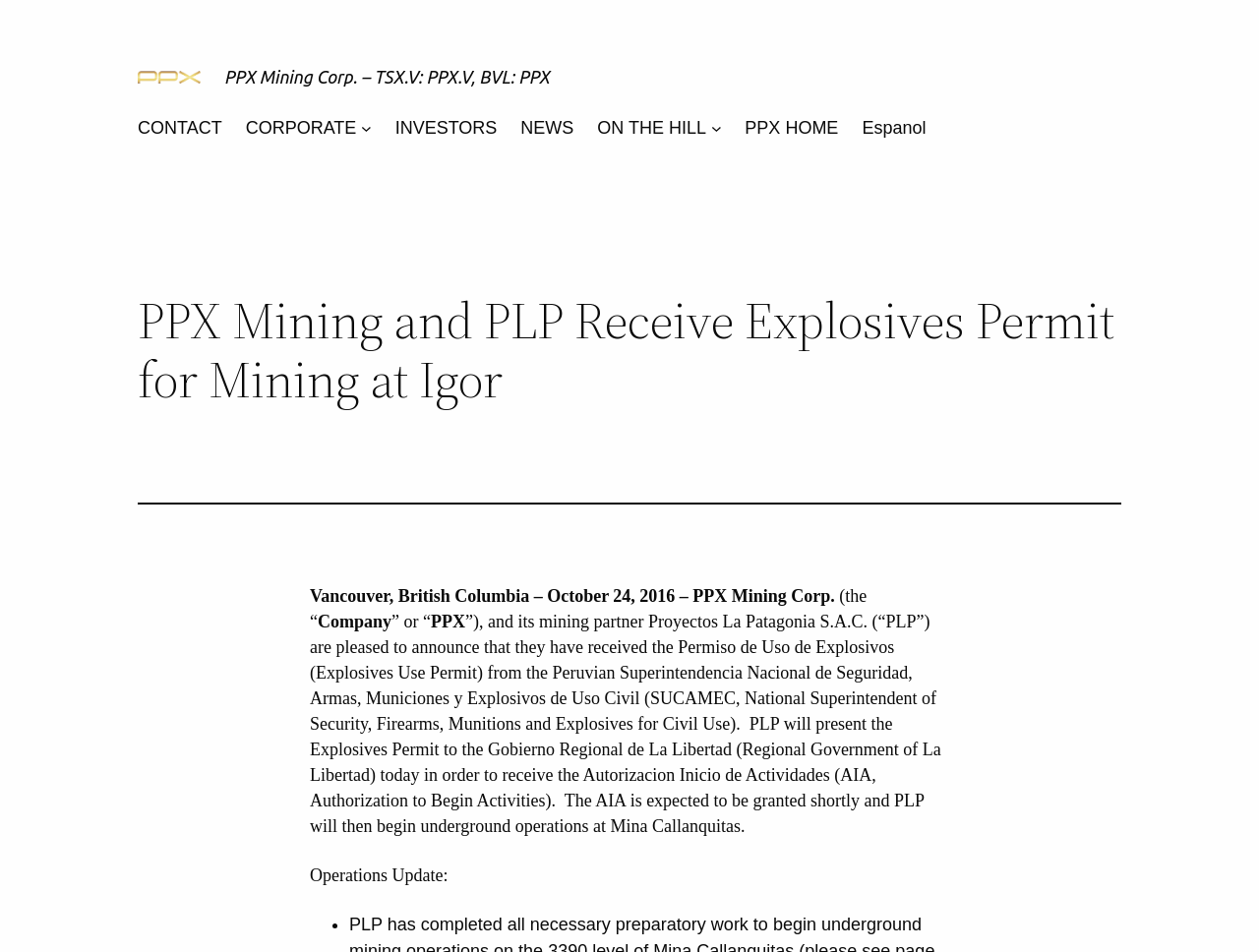What is the name of the mine where the underground operations will begin?
Please give a detailed and elaborate answer to the question based on the image.

I found the answer by reading the text on the webpage, which states that PLP will begin underground operations at Mina Callanquitas after receiving the Authorization to Begin Activities.